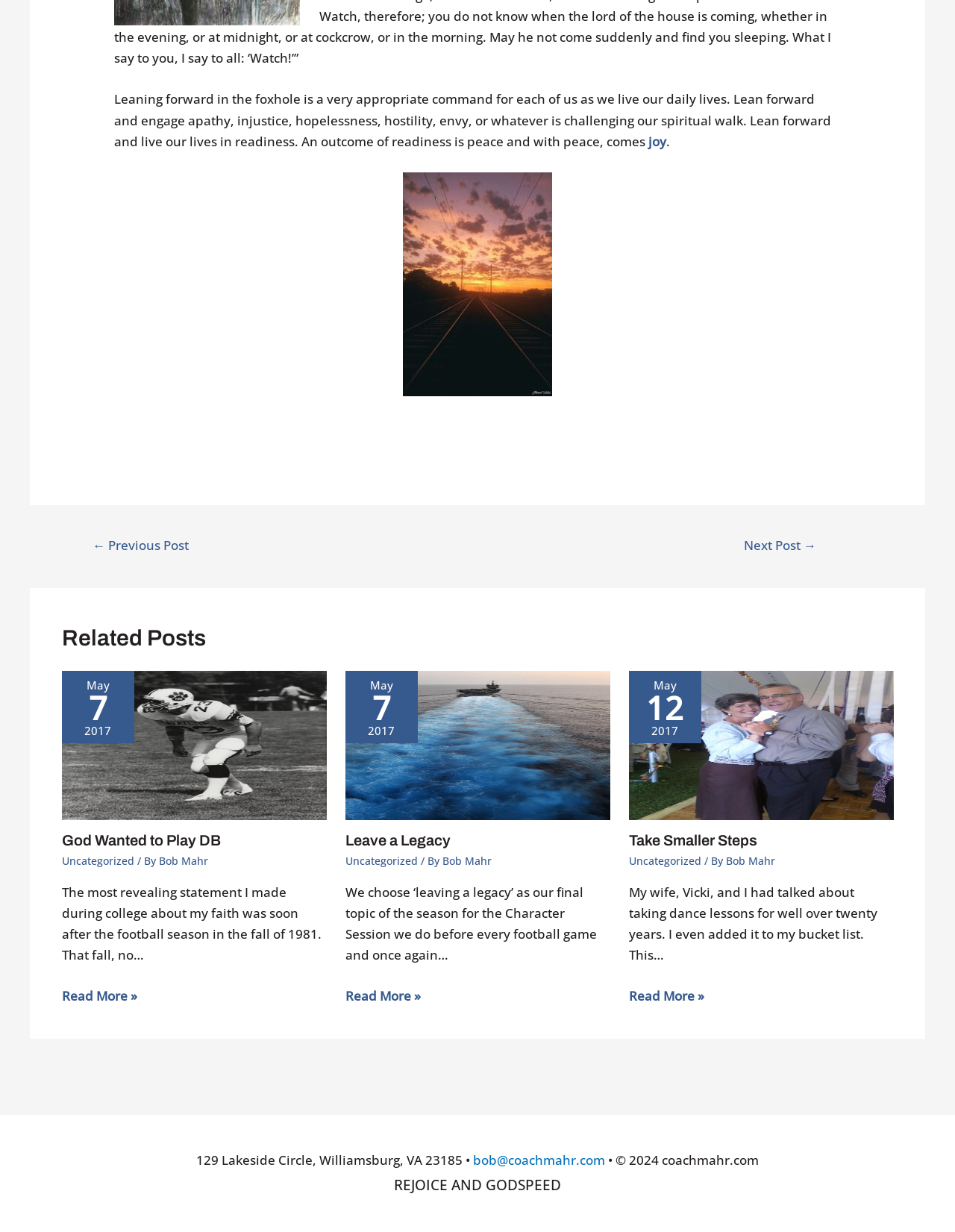Using the element description Next Post →, predict the bounding box coordinates for the UI element. Provide the coordinates in (top-left x, top-left y, bottom-right x, bottom-right y) format with values ranging from 0 to 1.

[0.711, 0.432, 0.923, 0.456]